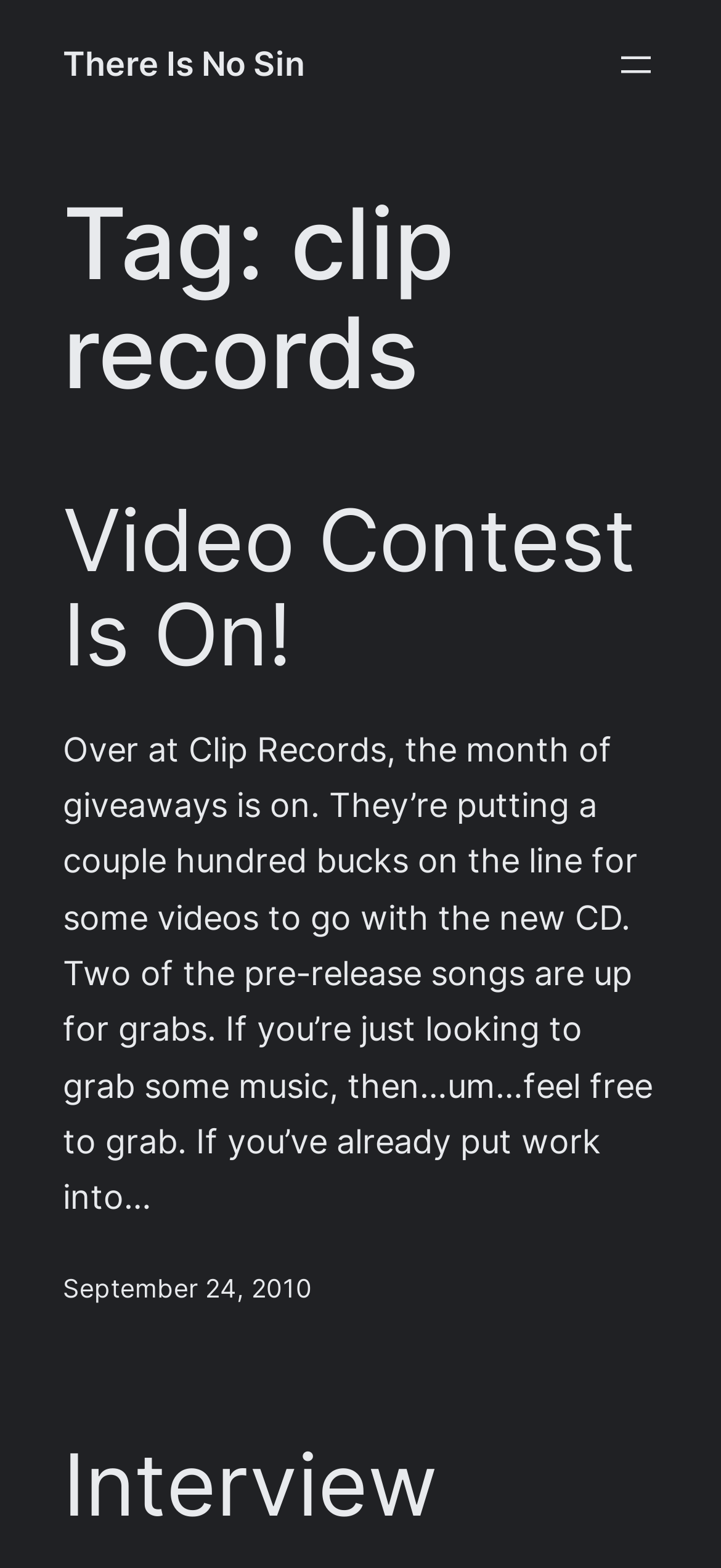Please give a short response to the question using one word or a phrase:
What is the date of the video contest?

September 24, 2010